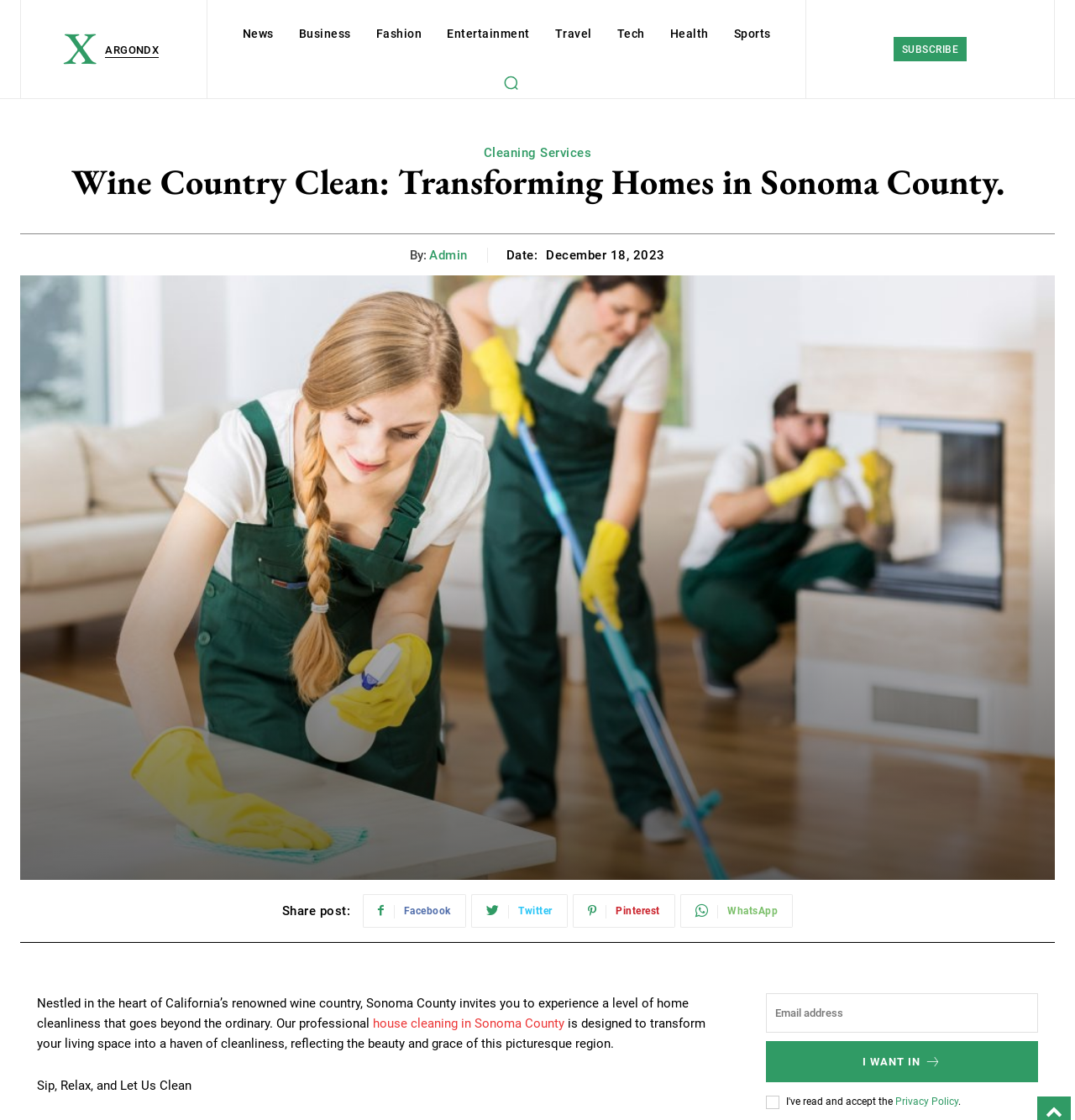Please identify the bounding box coordinates of the element I should click to complete this instruction: 'Search for something'. The coordinates should be given as four float numbers between 0 and 1, like this: [left, top, right, bottom].

[0.46, 0.059, 0.49, 0.088]